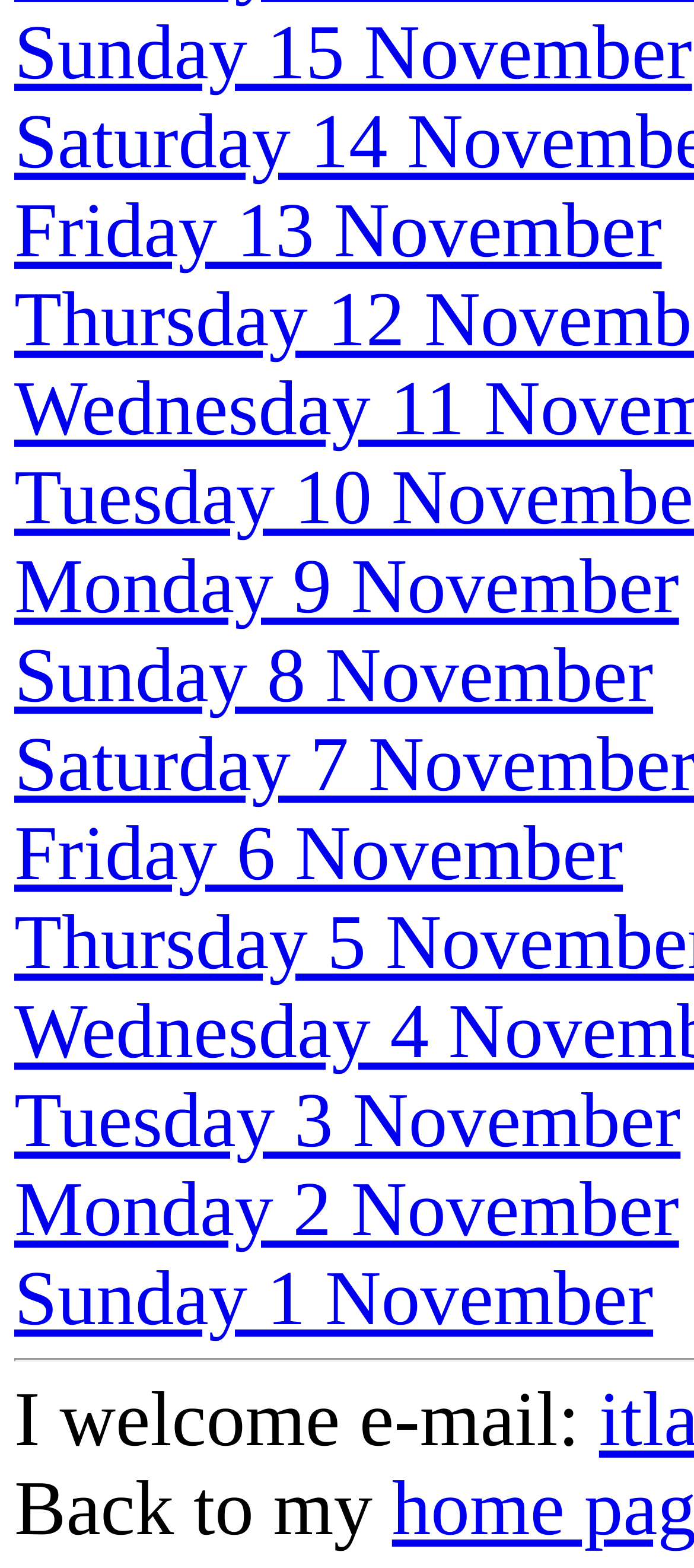Are all links on the webpage related to dates?
Answer the question with a single word or phrase by looking at the picture.

Yes